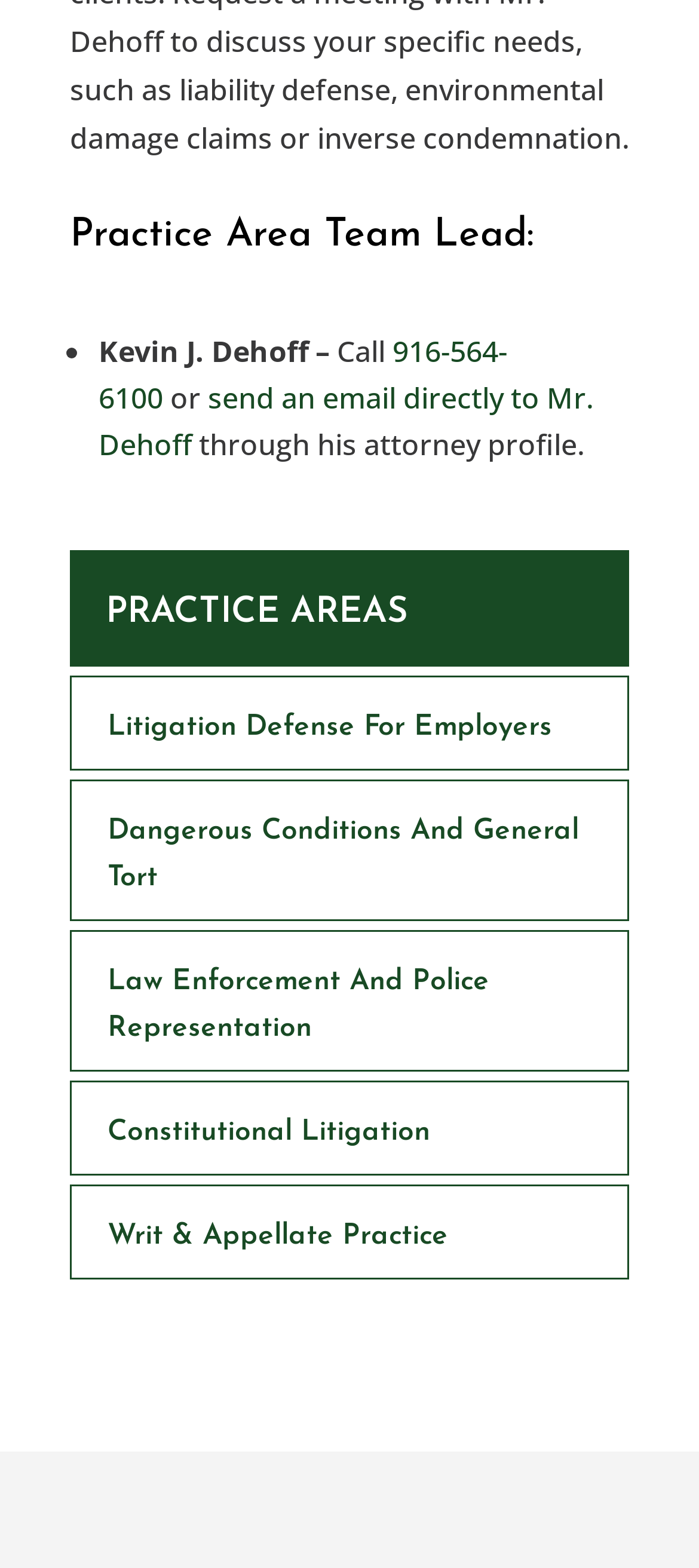Identify the bounding box coordinates for the element you need to click to achieve the following task: "Explore Law Enforcement And Police Representation". Provide the bounding box coordinates as four float numbers between 0 and 1, in the form [left, top, right, bottom].

[0.154, 0.618, 0.7, 0.666]